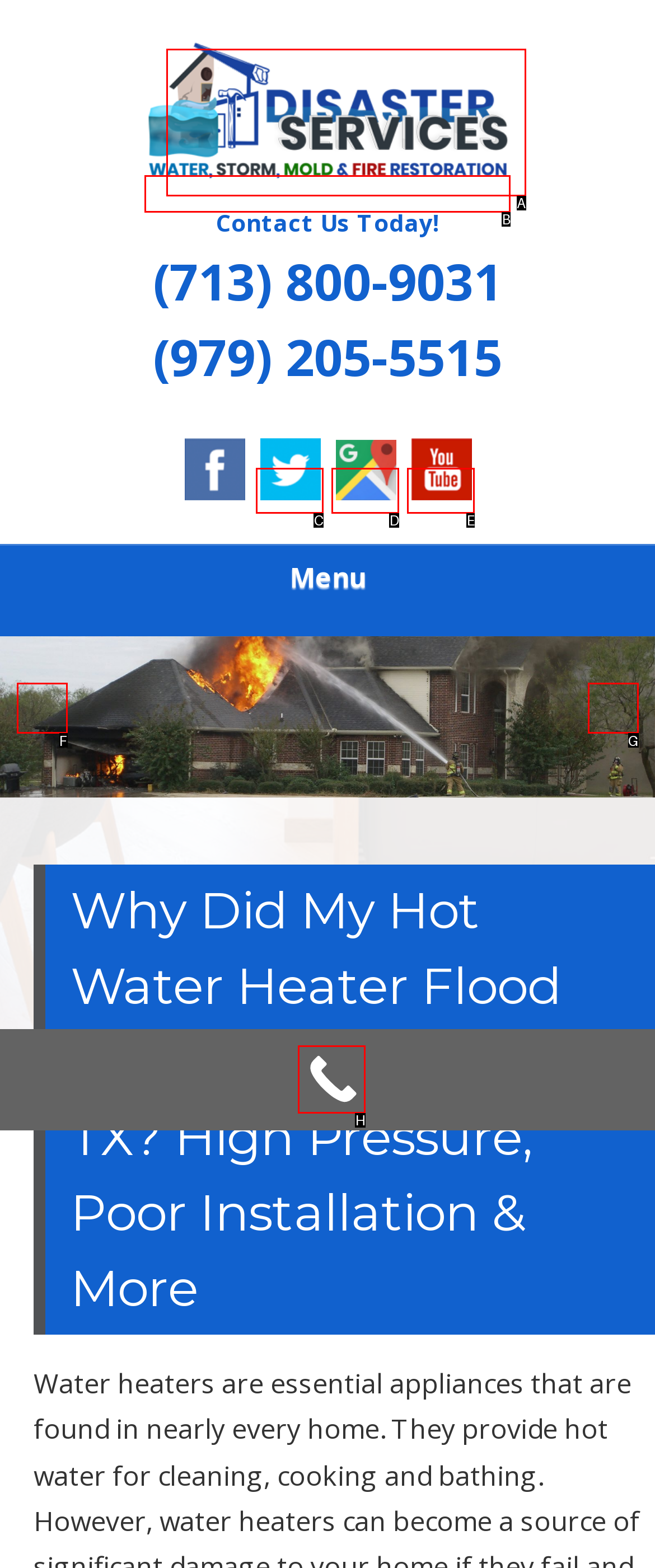Identify the correct UI element to click for this instruction: Click the 'Call Now Button'
Respond with the appropriate option's letter from the provided choices directly.

H